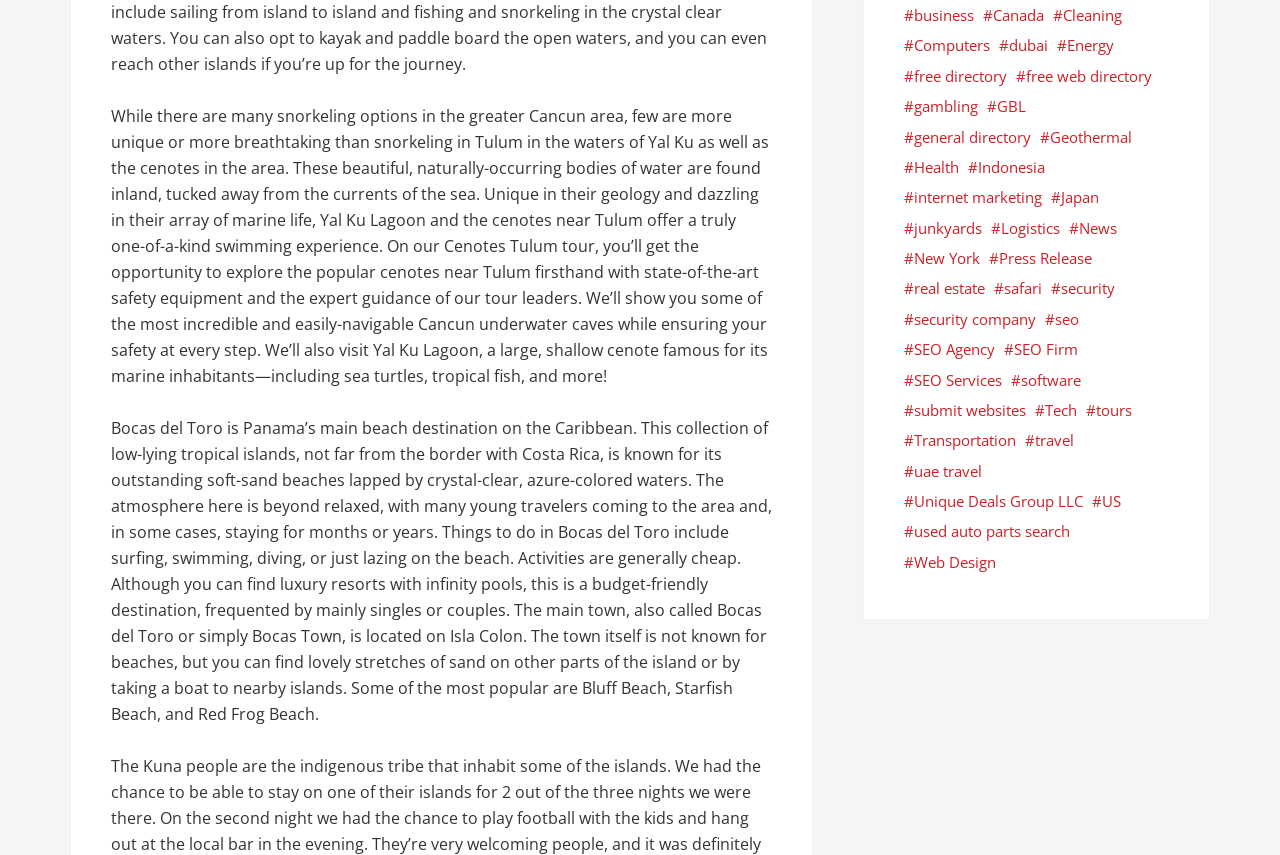Please determine the bounding box coordinates of the clickable area required to carry out the following instruction: "Learn about SEO Services". The coordinates must be four float numbers between 0 and 1, represented as [left, top, right, bottom].

[0.714, 0.43, 0.783, 0.458]